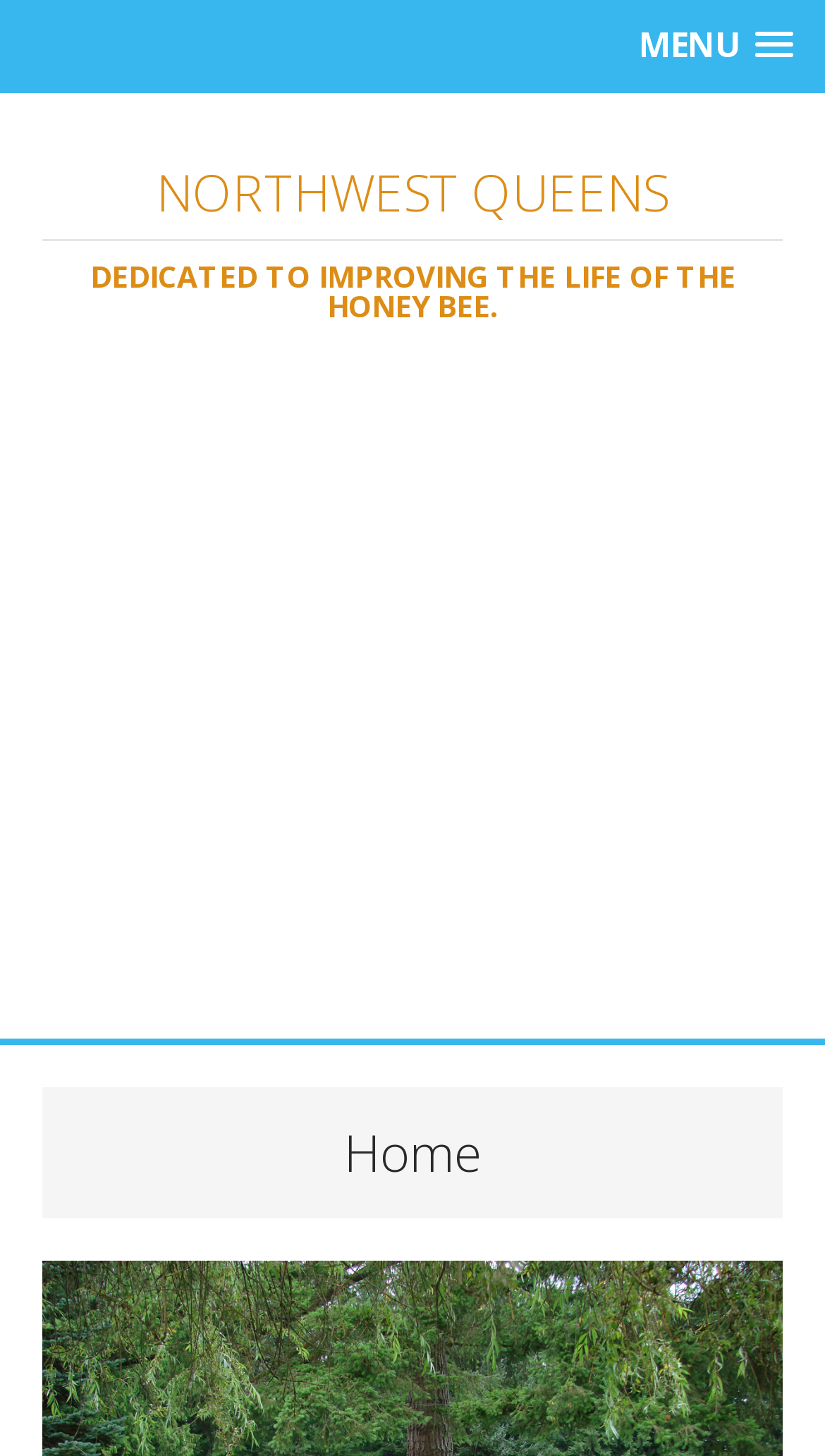Illustrate the webpage's structure and main components comprehensively.

The webpage is titled "Northwest Queens – Dedicated to improving the life of the honey bee." At the top right corner, there is a "MENU" link that has a popup menu. Below the title, there is a large heading that spans the entire width of the page, which reads "NORTHWEST QUEENS" and "DEDICATED TO IMPROVING THE LIFE OF THE HONEY BEE." in two lines.

Below the heading, there is an advertisement iframe that takes up a significant portion of the page. Above the advertisement, there is a header section that contains a single heading "Home". The header section is positioned near the bottom of the page, leaving a small gap between it and the advertisement.

There is no prominent text or content on the page apart from the title, heading, and the advertisement. The page seems to be focused on providing information about Northwest Queens, possibly related to beekeeping or apiculture, but the content is limited on this page.